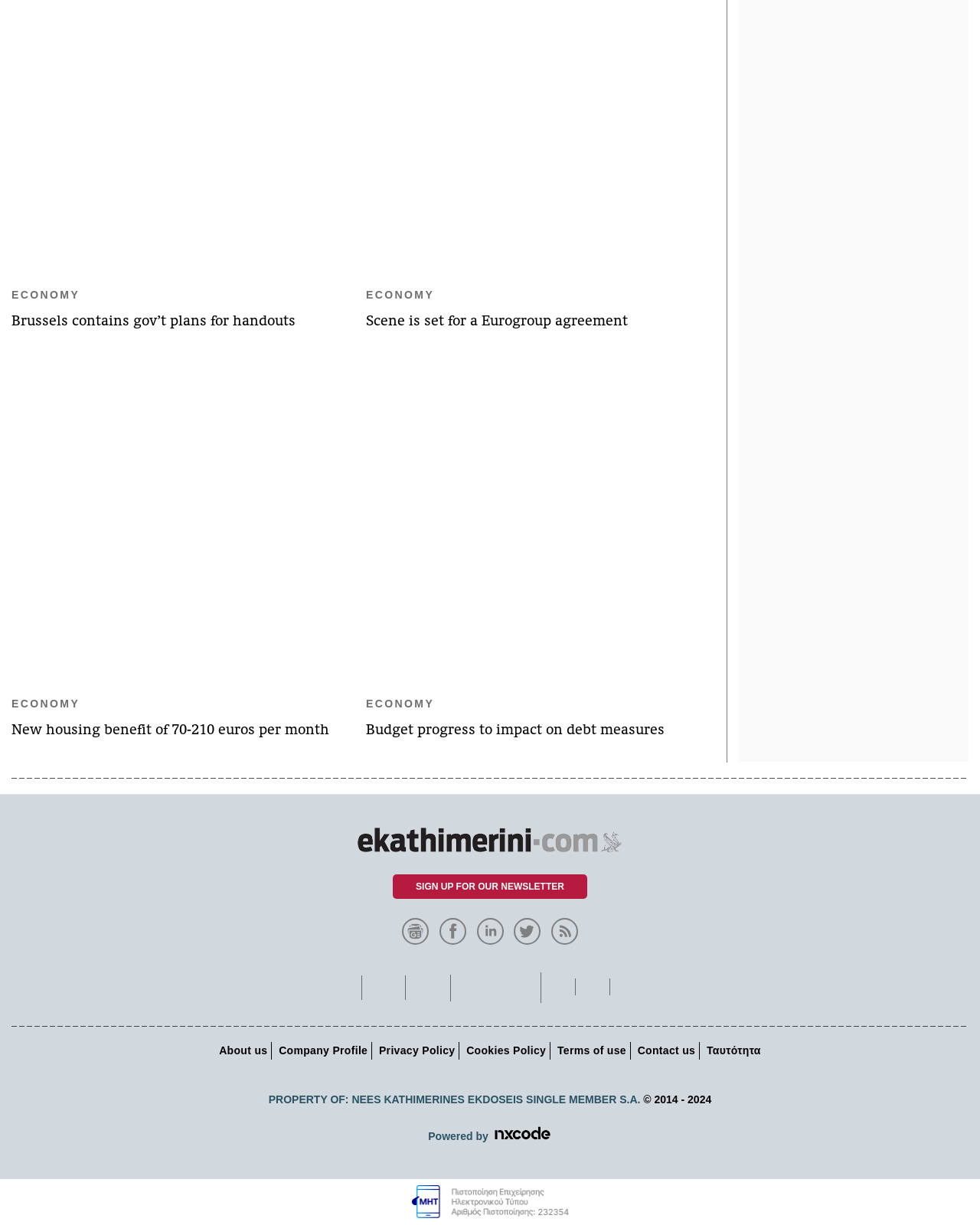Please identify the bounding box coordinates of the element I should click to complete this instruction: 'Contact us'. The coordinates should be given as four float numbers between 0 and 1, like this: [left, top, right, bottom].

[0.647, 0.849, 0.713, 0.866]